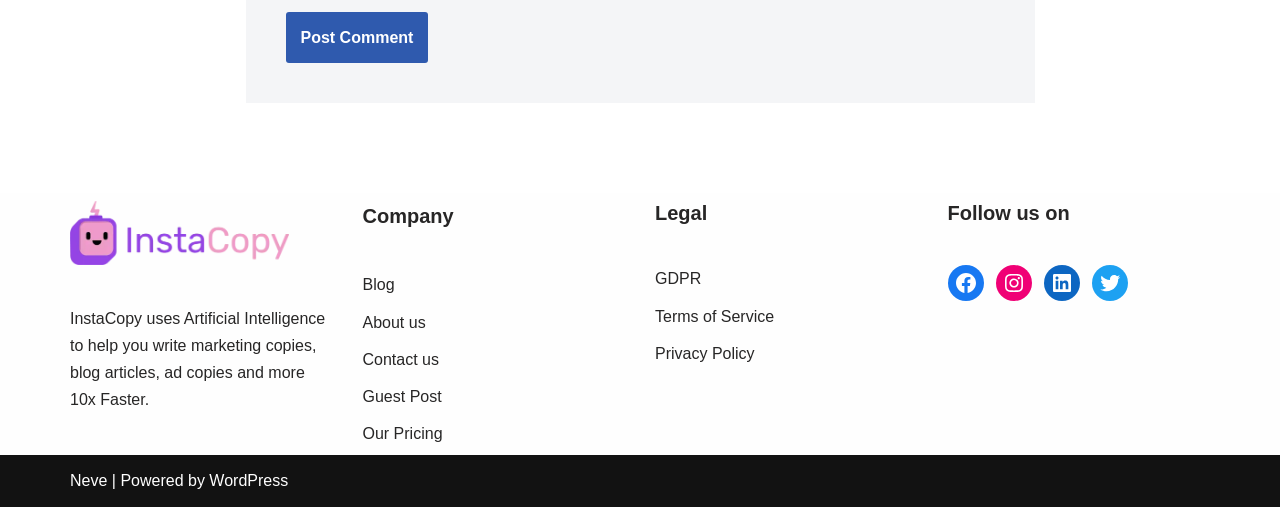Examine the image and give a thorough answer to the following question:
What is the website built with?

The link 'WordPress' is listed at the bottom of the webpage, indicating that the website is built using the WordPress platform.